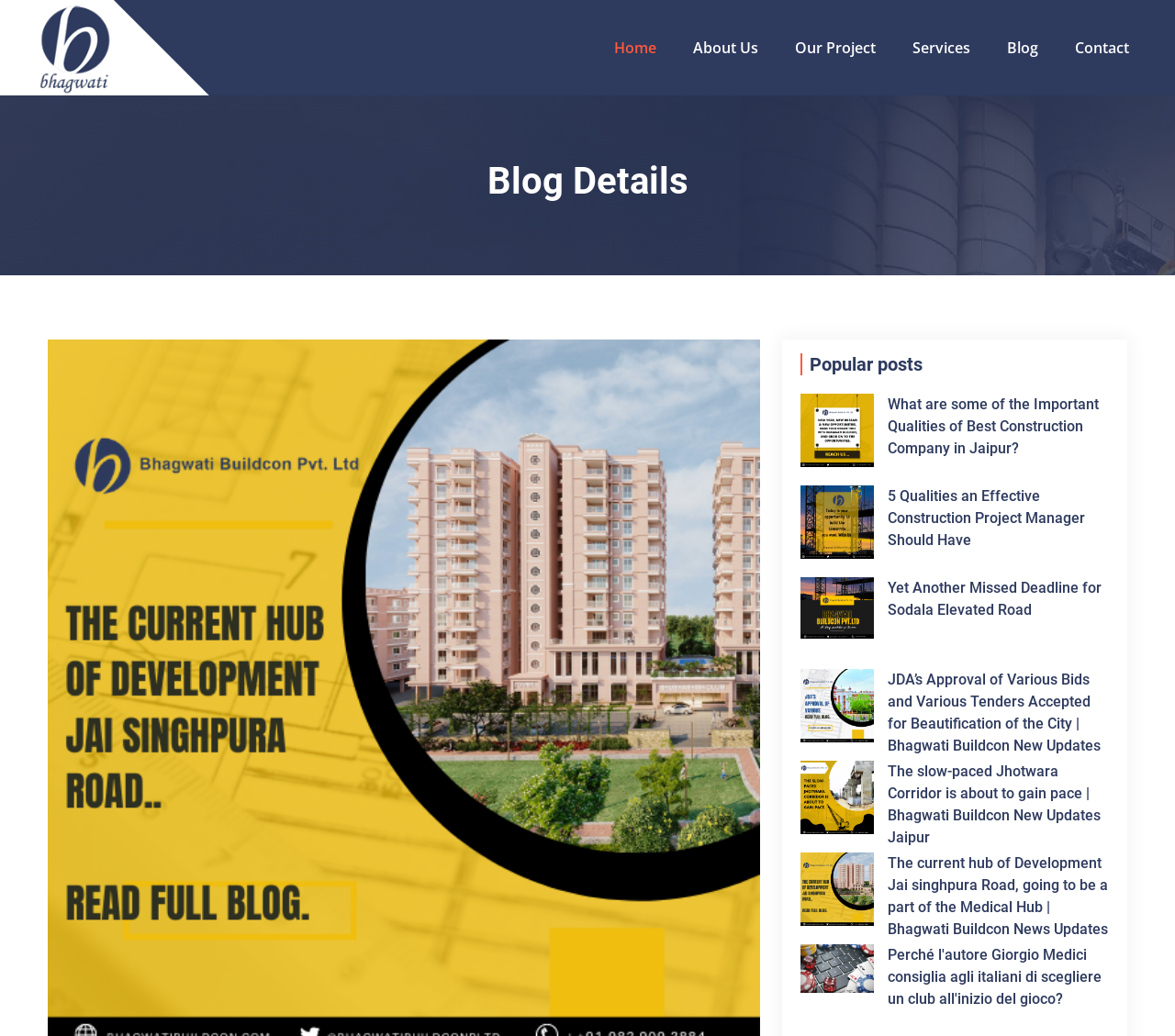What is the purpose of the webpage?
Craft a detailed and extensive response to the question.

I analyzed the content of the webpage and found that it contains headings and links related to construction projects and news, such as 'Jai Singhpura Road Development' and 'JDA’s Approval of Various Bids and Various Tenders Accepted for Beautification of the City'. This suggests that the purpose of the webpage is to showcase construction projects and news.